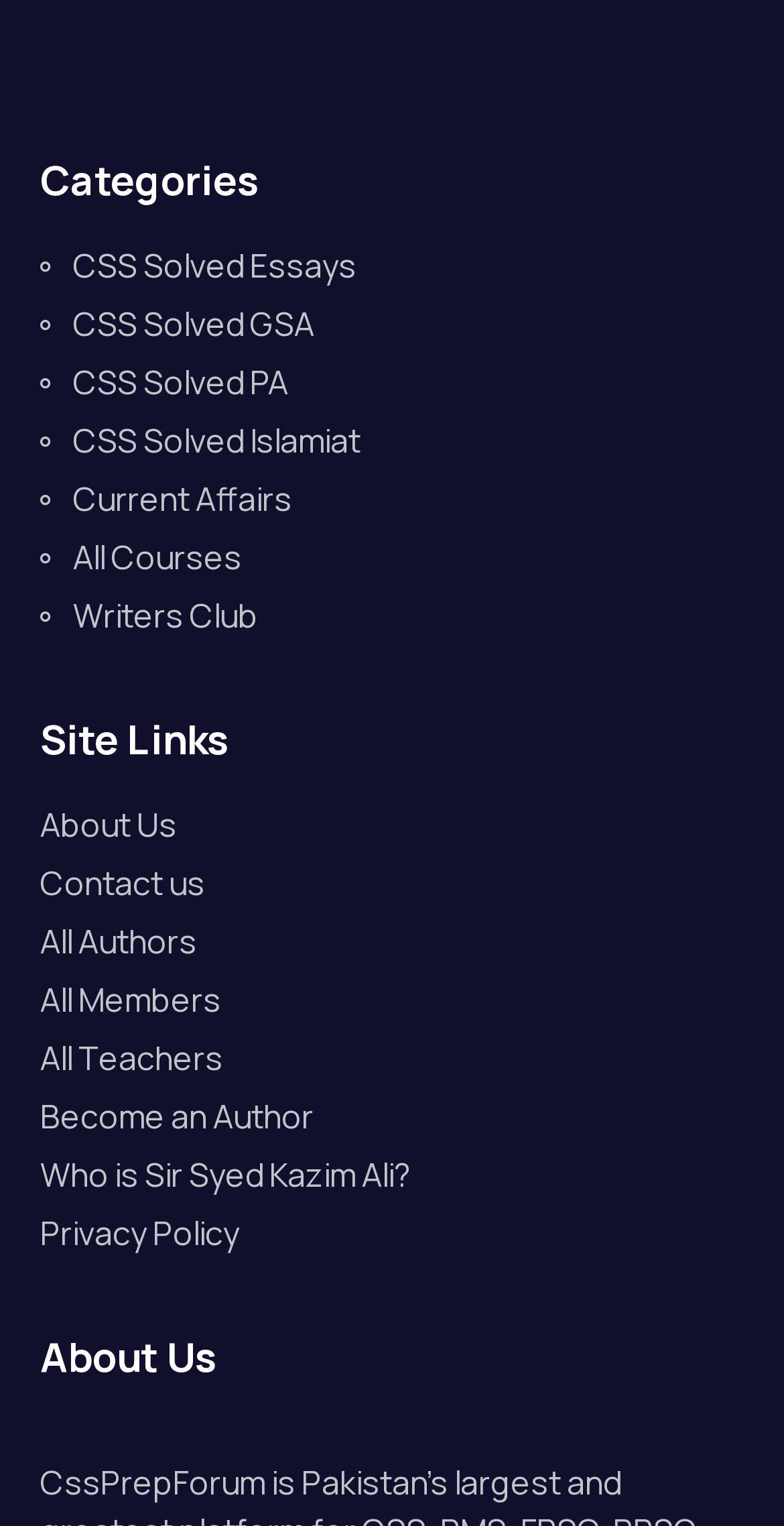Identify the bounding box coordinates for the UI element described as: "All Teachers".

[0.051, 0.678, 0.949, 0.709]